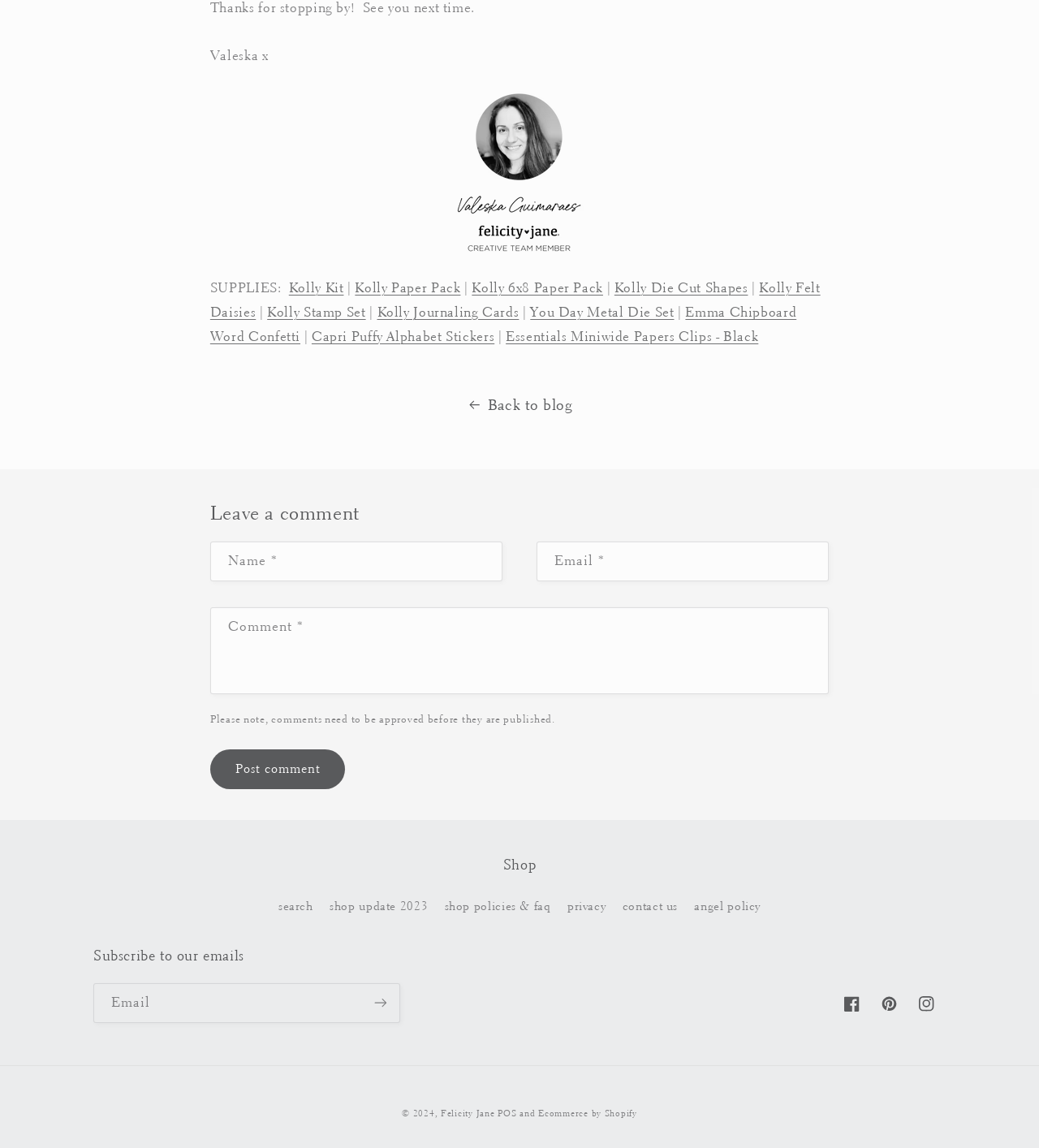Please determine the bounding box coordinates of the clickable area required to carry out the following instruction: "Visit the 'Shop' page". The coordinates must be four float numbers between 0 and 1, represented as [left, top, right, bottom].

[0.188, 0.745, 0.812, 0.762]